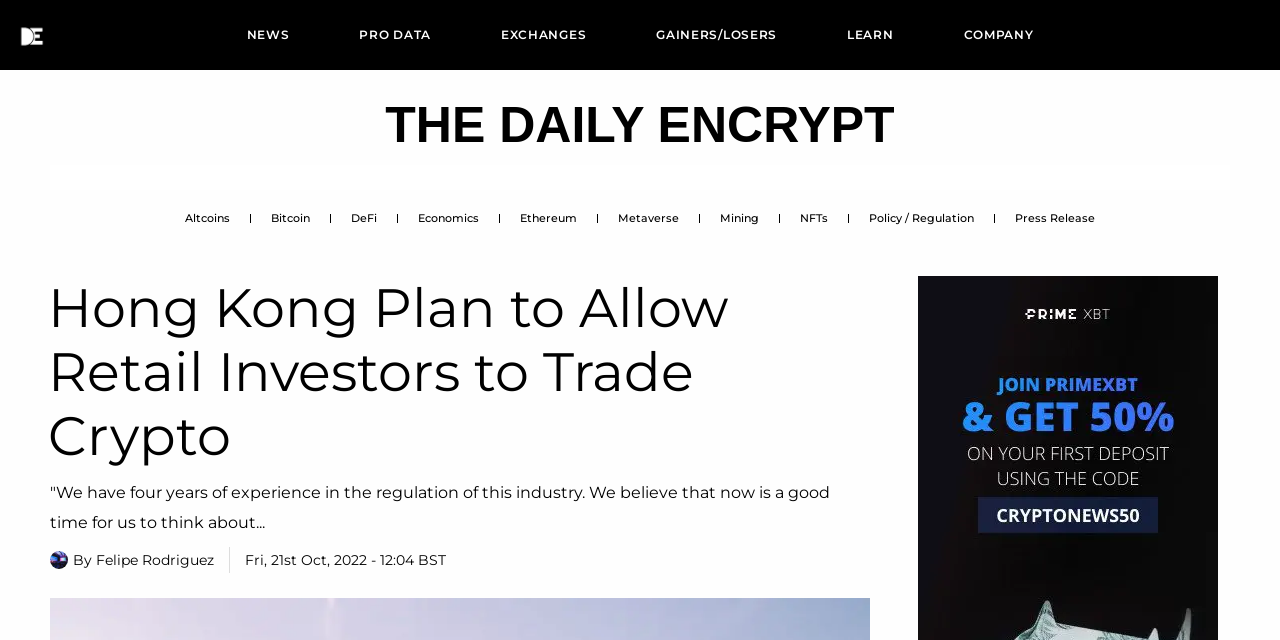Create a detailed description of the webpage's content and layout.

The webpage is about an article titled "Hong Kong Plan to Allow Retail Investors to Trade Crypto" from The Daily Encrypt. At the top, there are several links, including "NEWS", "PRO DATA", "EXCHANGES", and "LEARN", which are positioned horizontally and take up about a quarter of the screen. Below these links, there is a section with multiple links to various cryptocurrency-related topics, such as "Altcoins", "Bitcoin", "DeFi", and "Ethereum", which are arranged vertically.

The main article is located in the middle of the page, with a heading that matches the title of the webpage. Below the heading, there is a brief summary of the article, which mentions the regulation of the industry and the need to think about the future. The article is accompanied by an image of the author, Felipe Rodriguez, along with his name and the publication date, "Fri, 21st Oct, 2022 - 12:04 BST".

On the top-right side of the page, there is a link to "THE DAILY ENCRYPT", which is likely the logo or main navigation link of the website. Additionally, there is a section with the title "GAINERS/LOSERS" located above the main article, but its content is not specified.